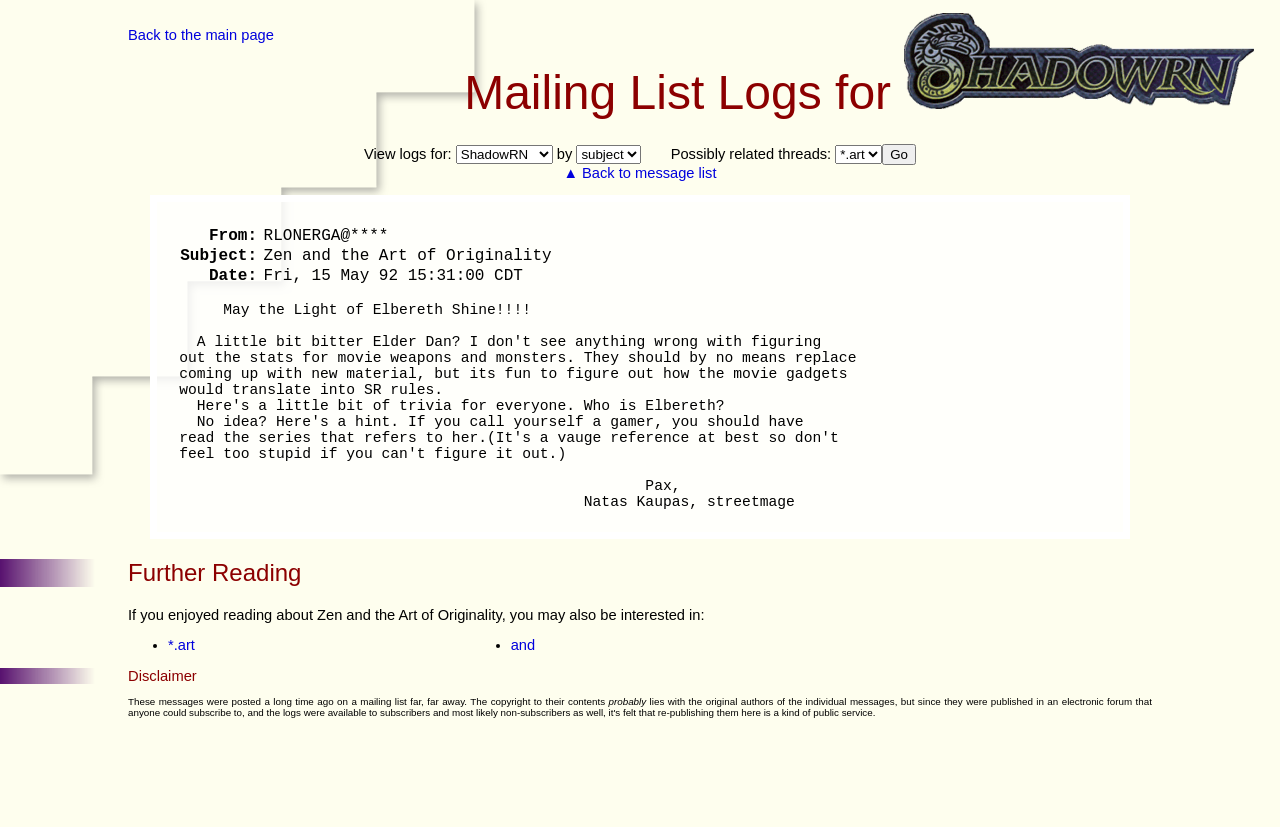Determine the bounding box for the described UI element: "Go".

[0.689, 0.174, 0.716, 0.199]